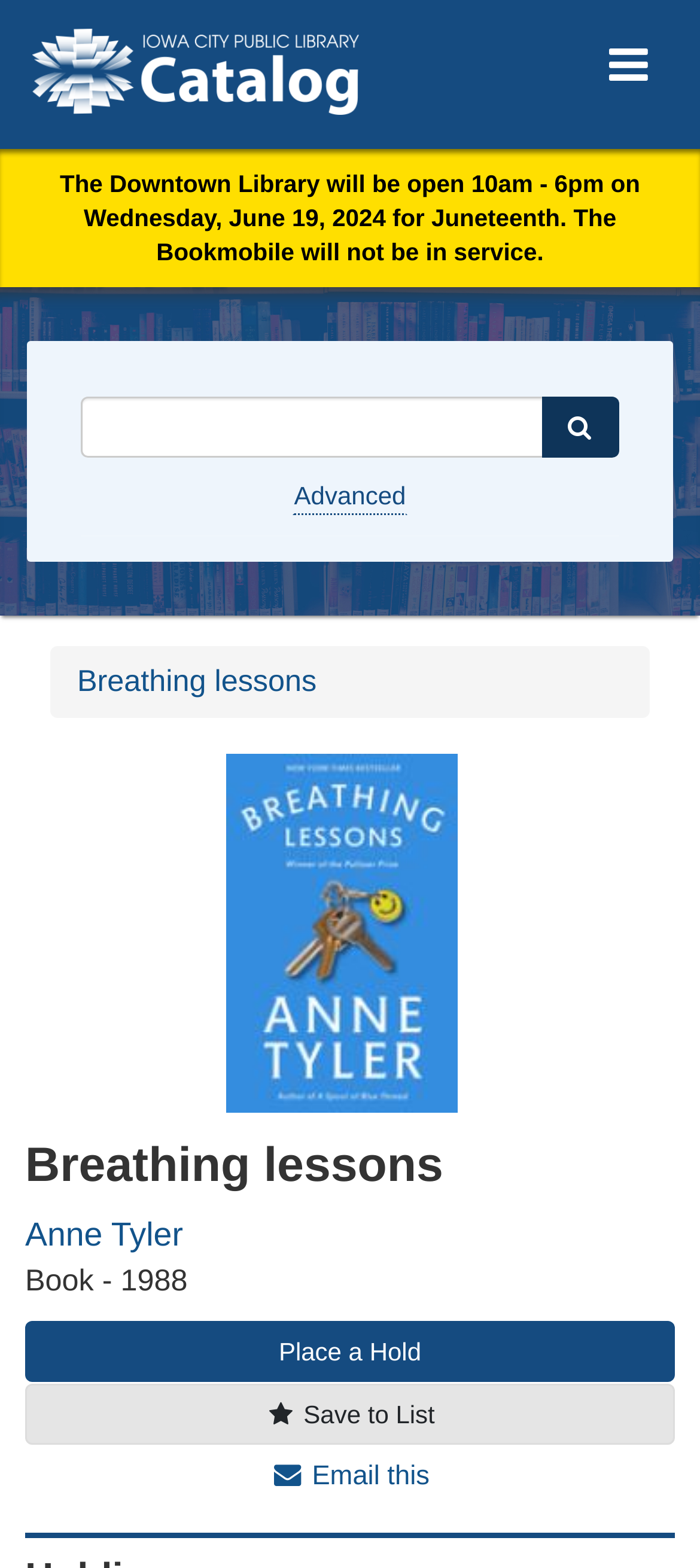Based on the description "alt="Ministry of the Attorney General"", find the bounding box of the specified UI element.

None